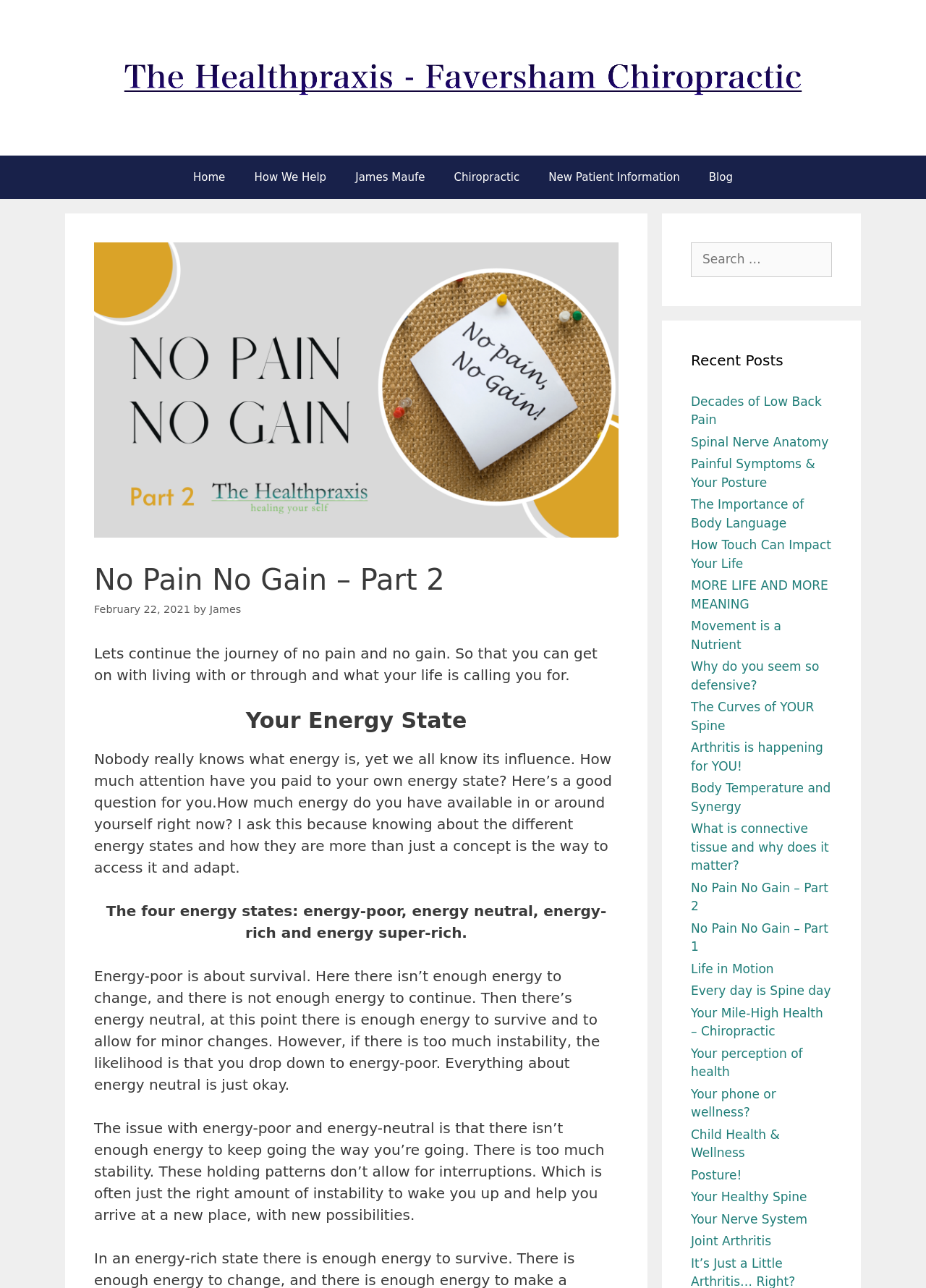What is the date of the blog post?
Using the picture, provide a one-word or short phrase answer.

February 22, 2021